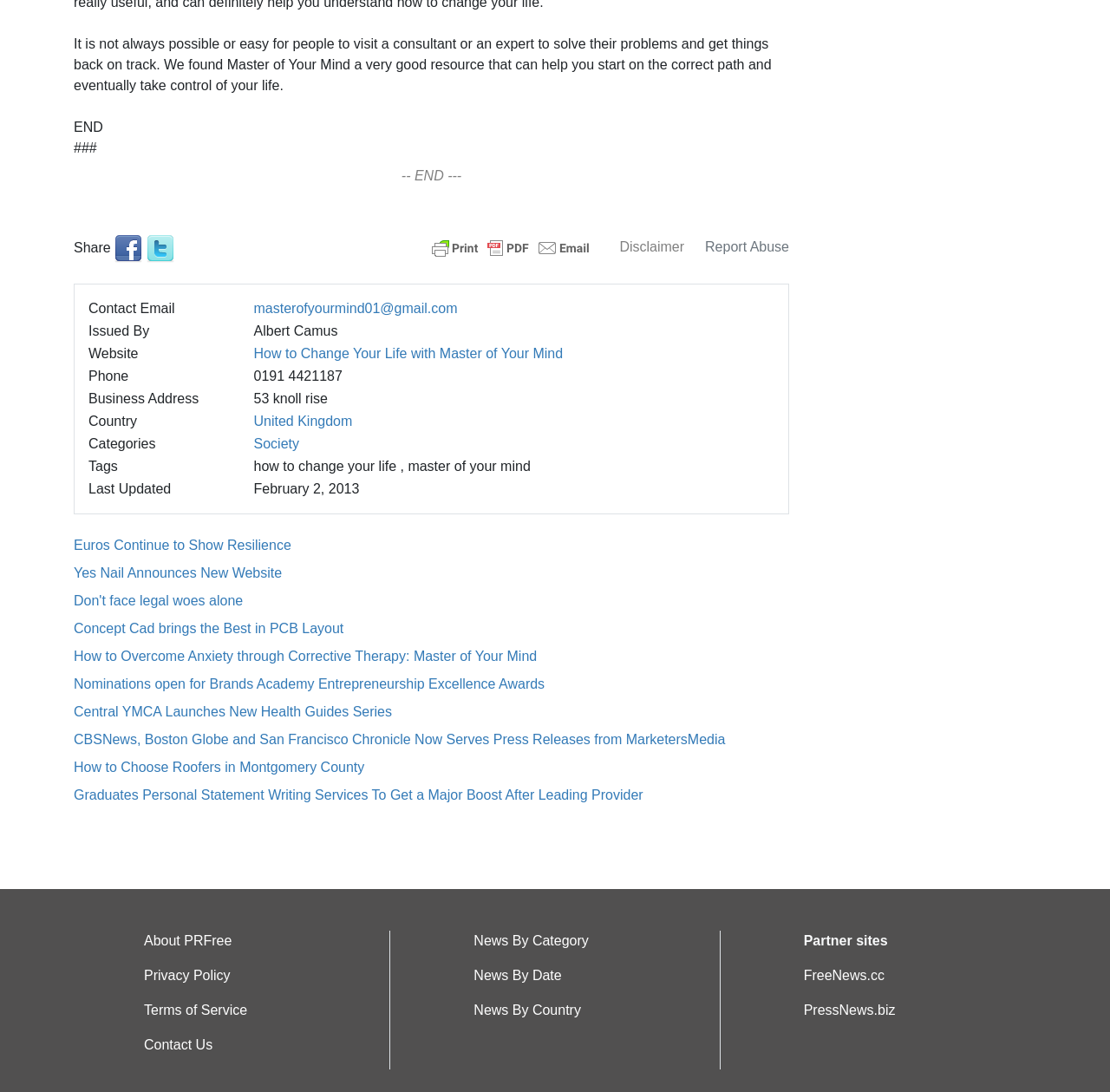Please determine the bounding box coordinates of the element to click in order to execute the following instruction: "Contact via email". The coordinates should be four float numbers between 0 and 1, specified as [left, top, right, bottom].

[0.229, 0.275, 0.412, 0.289]